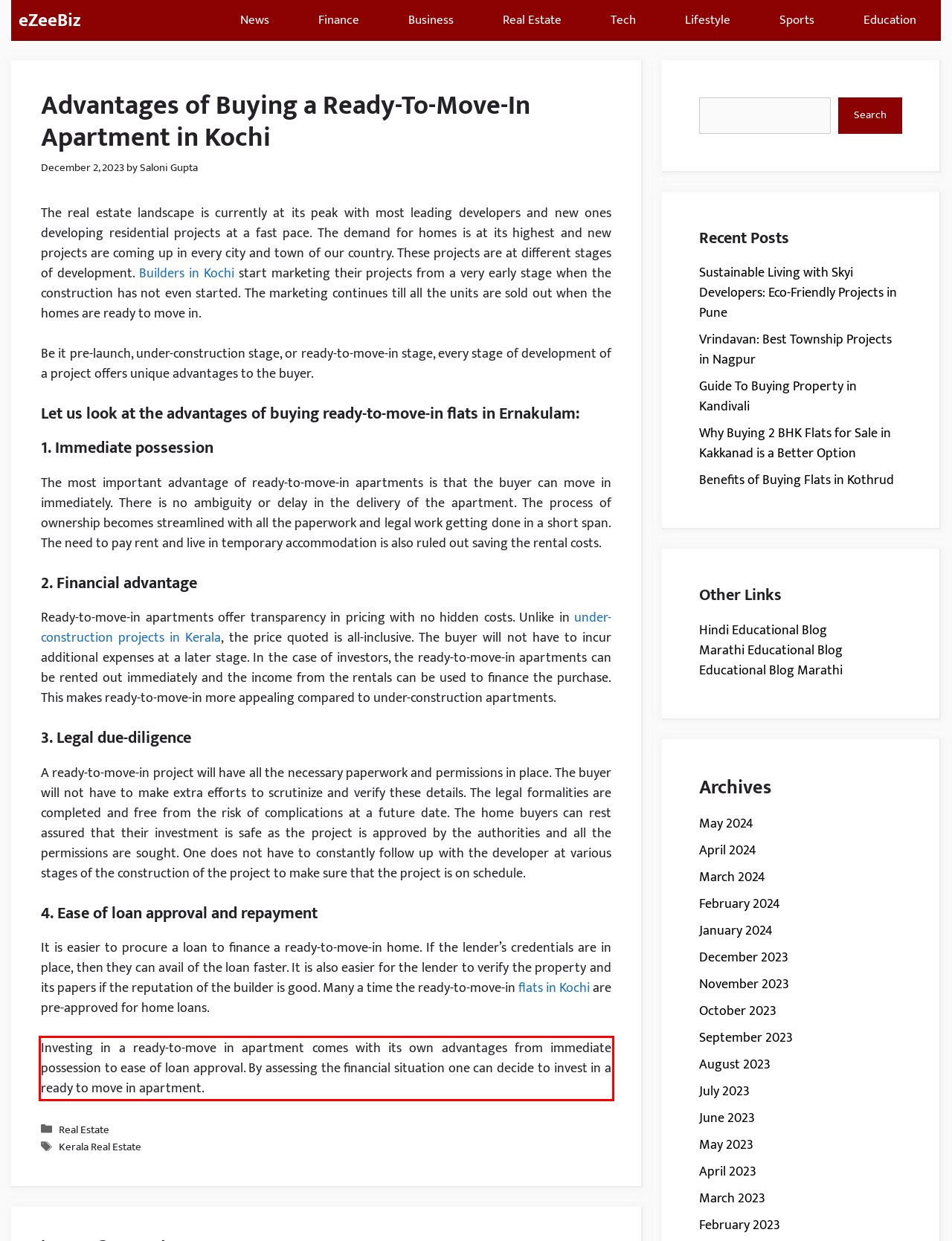You are given a screenshot of a webpage with a UI element highlighted by a red bounding box. Please perform OCR on the text content within this red bounding box.

Investing in a ready-to-move in apartment comes with its own advantages from immediate possession to ease of loan approval. By assessing the financial situation one can decide to invest in a ready to move in apartment.